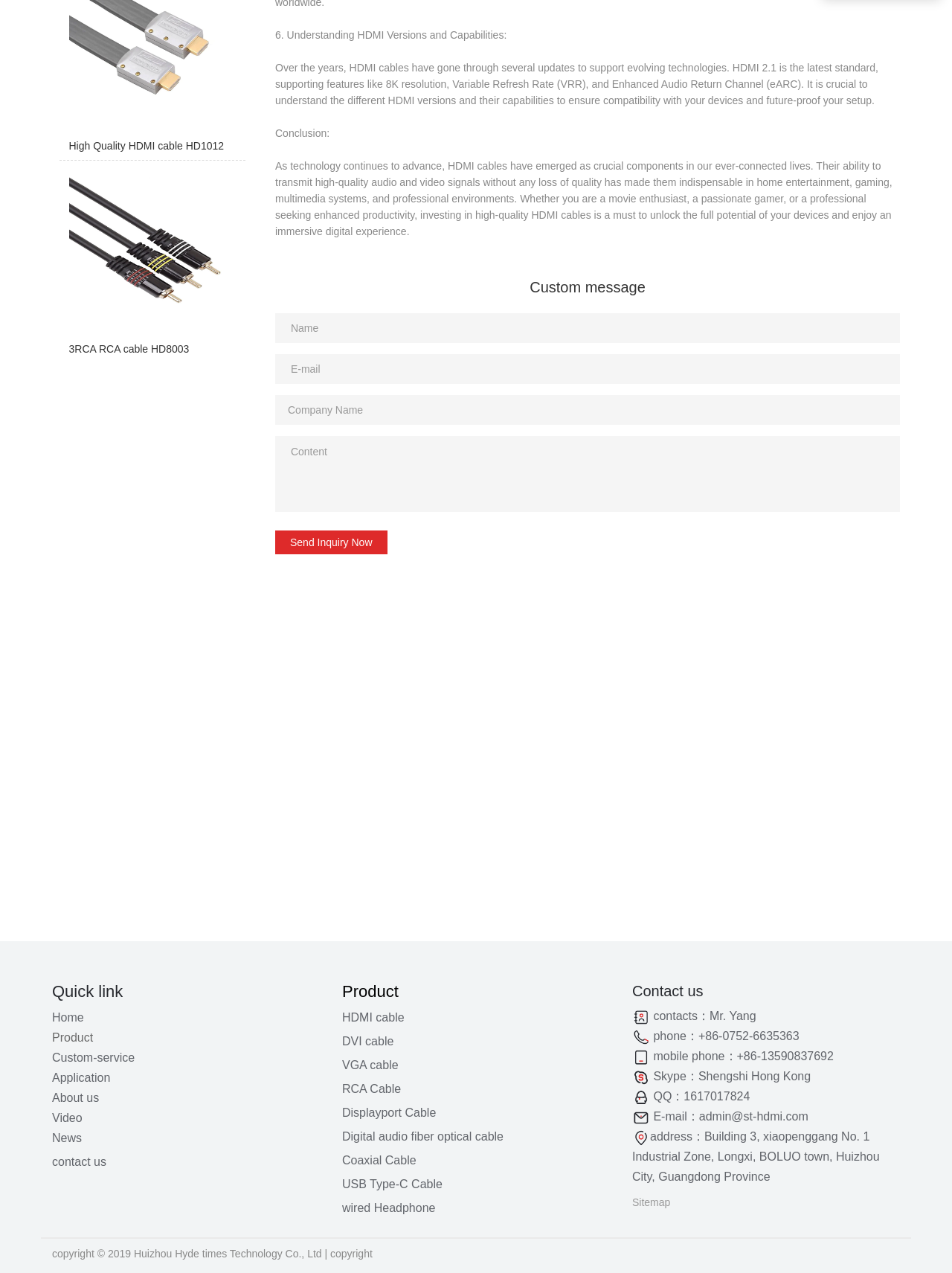Find the bounding box coordinates for the area that must be clicked to perform this action: "Click the 'Home' link".

[0.055, 0.794, 0.088, 0.804]